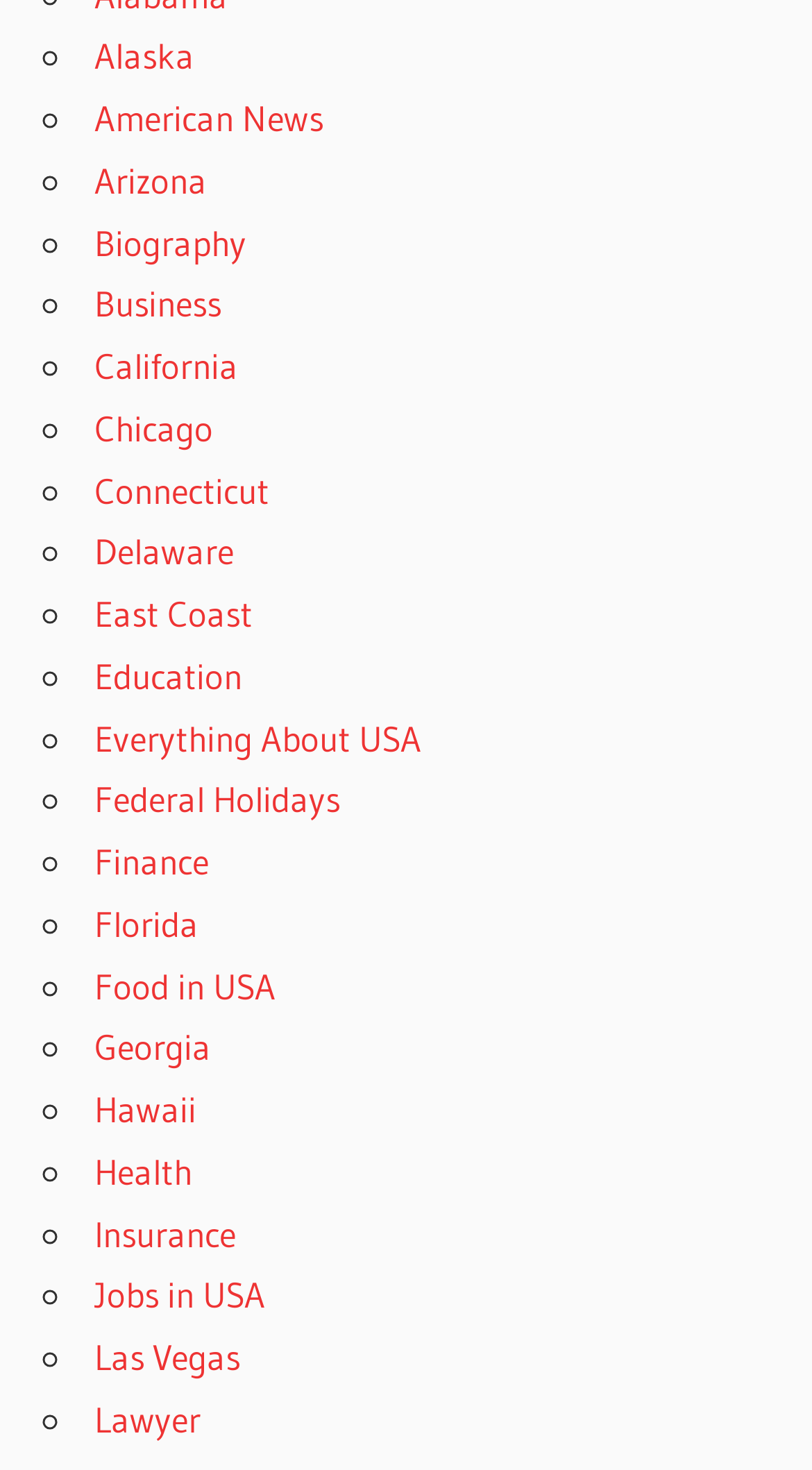What is the category of the link 'Biography'?
Using the image as a reference, answer with just one word or a short phrase.

General knowledge